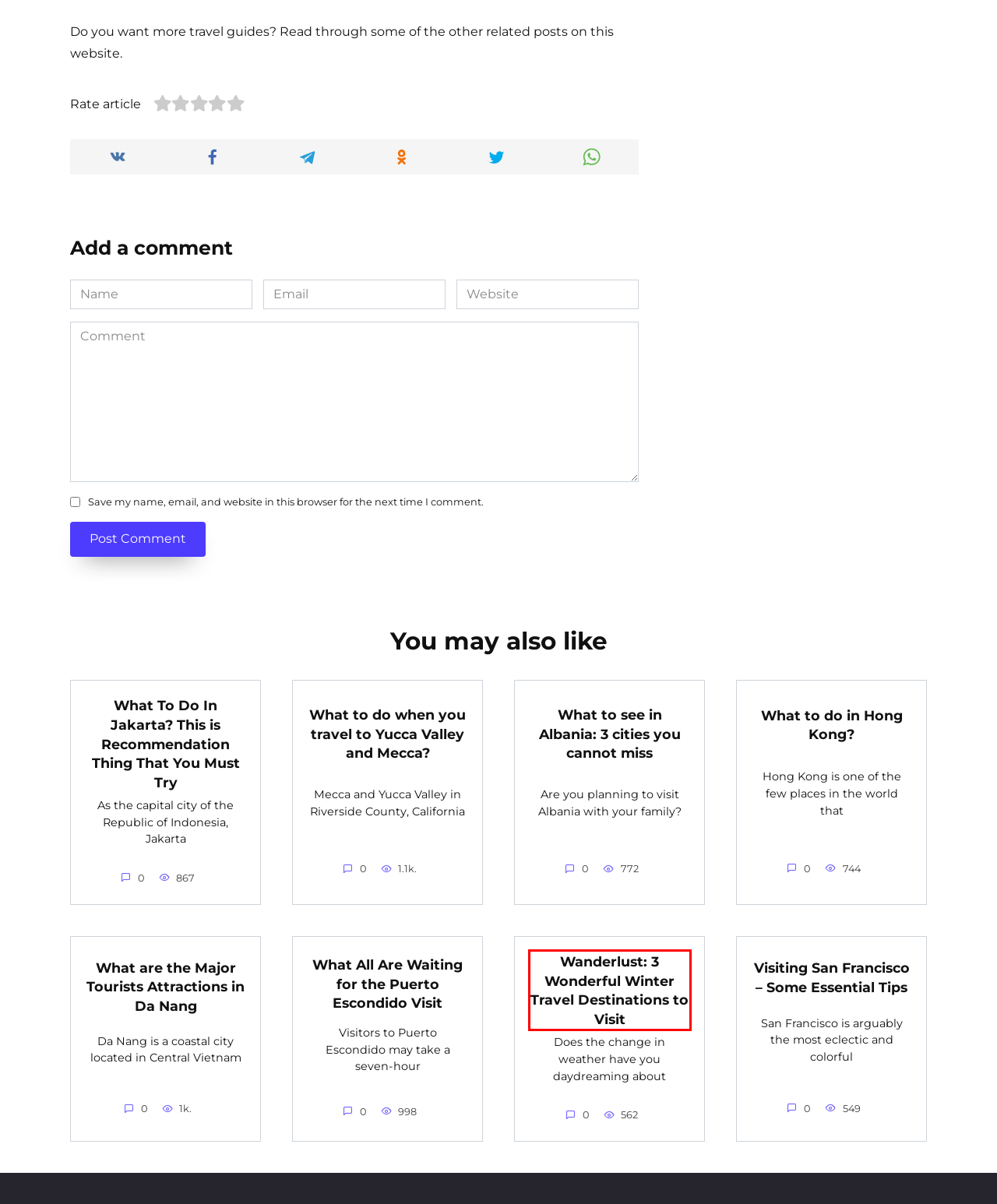Examine the screenshot of a webpage with a red bounding box around an element. Then, select the webpage description that best represents the new page after clicking the highlighted element. Here are the descriptions:
A. What To Do In Jakarta? This is Recommendation Thing That You Must Try
B. What are the Major Tourists Attractions in Da Nang
C. What All Are Waiting for the Puerto Escondido Visit
D. Visiting San Francisco – Some Essential Tips
E. Wanderlust: 3 Wonderful Winter Travel Destinations to Visit
F. The Freedom Travellers -
G. Articles
H. What to see in Albania: 3 cities you cannot miss

E